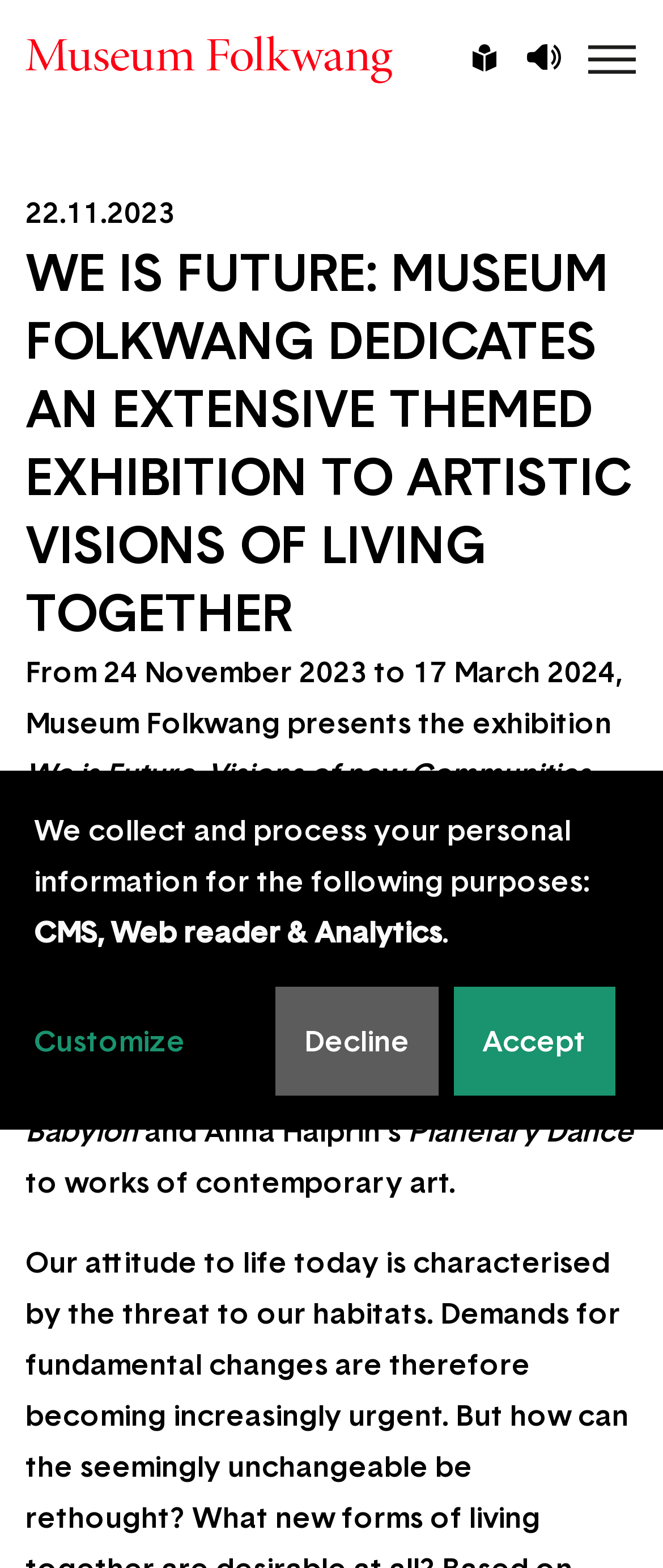Generate a comprehensive description of the webpage content.

The webpage is about the exhibition "We is Future" at the Museum Folkwang, which takes place from 24 November 2023 to 17 March 2024. At the top left of the page, there is a link to the museum's website, accompanied by a small image of the museum's logo. 

To the right of the museum's logo, there is a button with an image, but its purpose is unclear. Below this button, there is a hidden button for accessing the ReadSpeaker webReader, which is a tool for reading aloud the webpage's content. 

On the right side of the page, there is a link to "Leichte Sprache" (Easy Language), which is likely a feature for simplifying the language used on the webpage. Below this link, there is a time element displaying the date "22.11.2023". 

The main content of the page is a heading that announces the exhibition "WE IS FUTURE: MUSEUM FOLKWANG DEDICATES AN EXTENSIVE THEMED EXHIBITION TO ARTISTIC VISIONS OF LIVING TOGETHER". Below this heading, there is a paragraph of text that provides more information about the exhibition, including its dates and a brief description. 

The page also features several sections with static text, including a list of themes related to the exhibition, such as "Alpine Architecture", "New Babylon", and "Planetary Dance". 

At the bottom of the page, there is a section with information about data collection and processing, including a link to customize settings and buttons to accept or decline the terms.